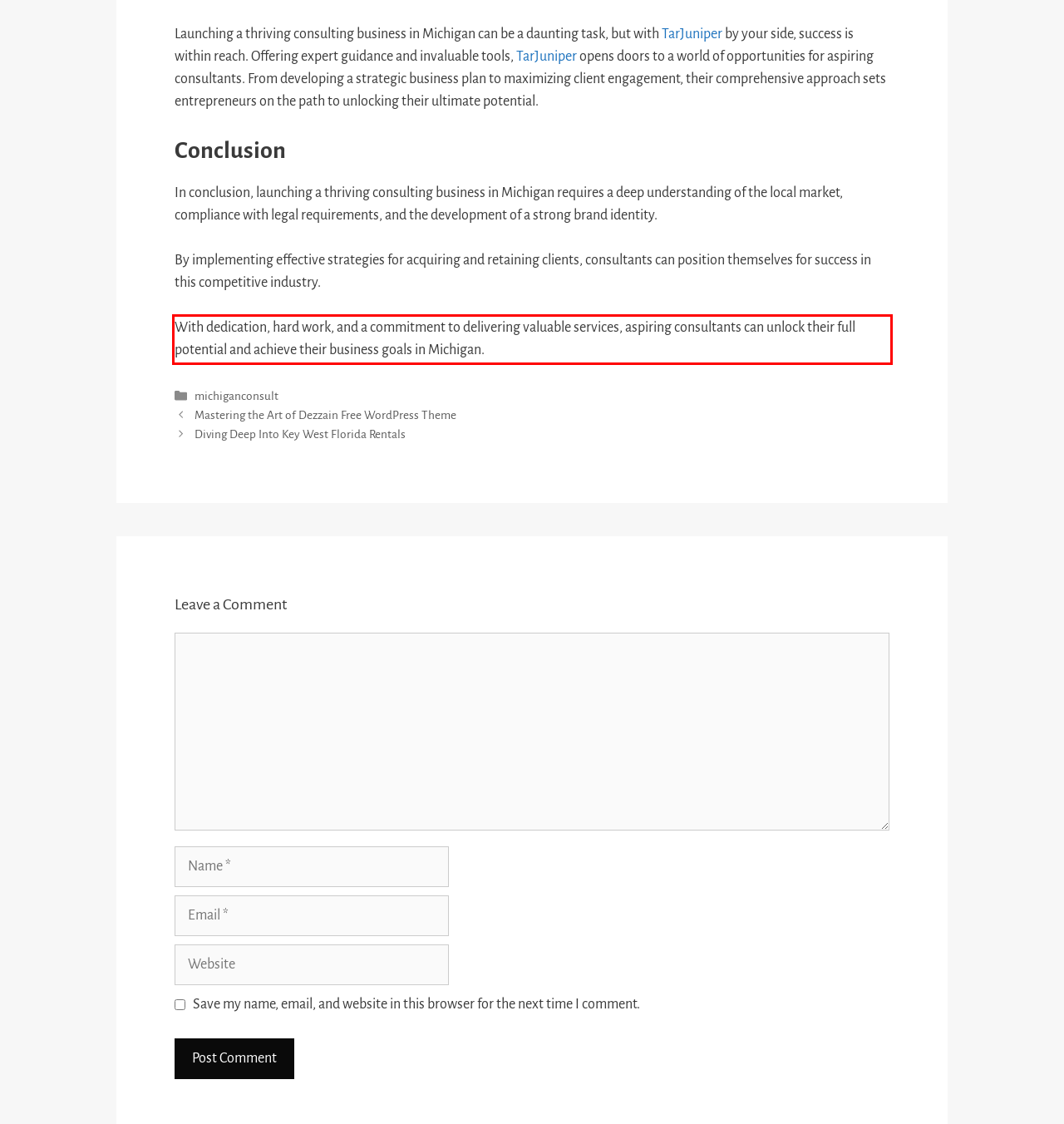Using OCR, extract the text content found within the red bounding box in the given webpage screenshot.

With dedication, hard work, and a commitment to delivering valuable services, aspiring consultants can unlock their full potential and achieve their business goals in Michigan.